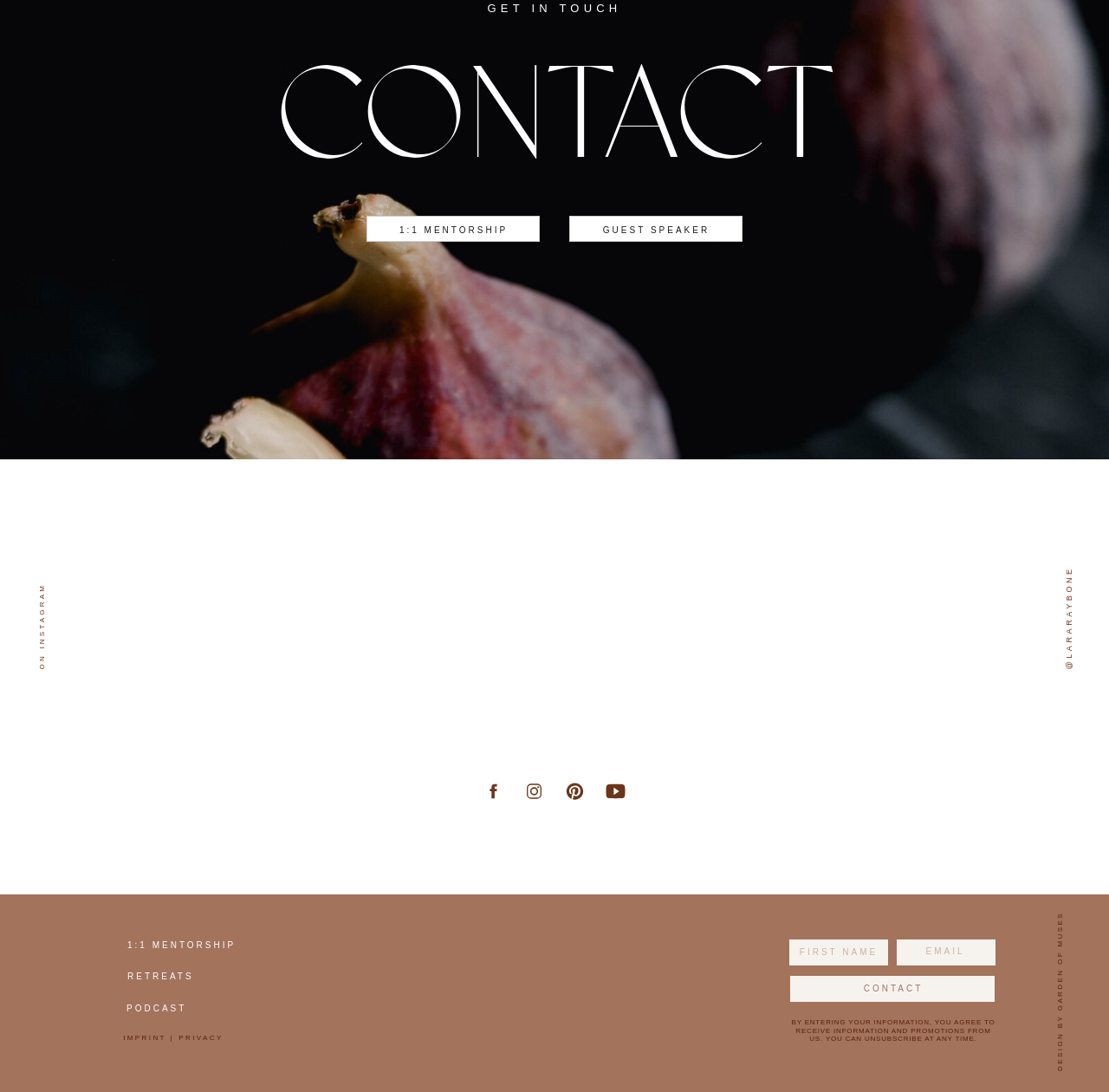Look at the image and write a detailed answer to the question: 
What is the name of the designer of this webpage?

The designer of this webpage is Garden of Muses, as indicated by the text 'DESIGN BY GARDEN OF MUSES' at the bottom of the page.